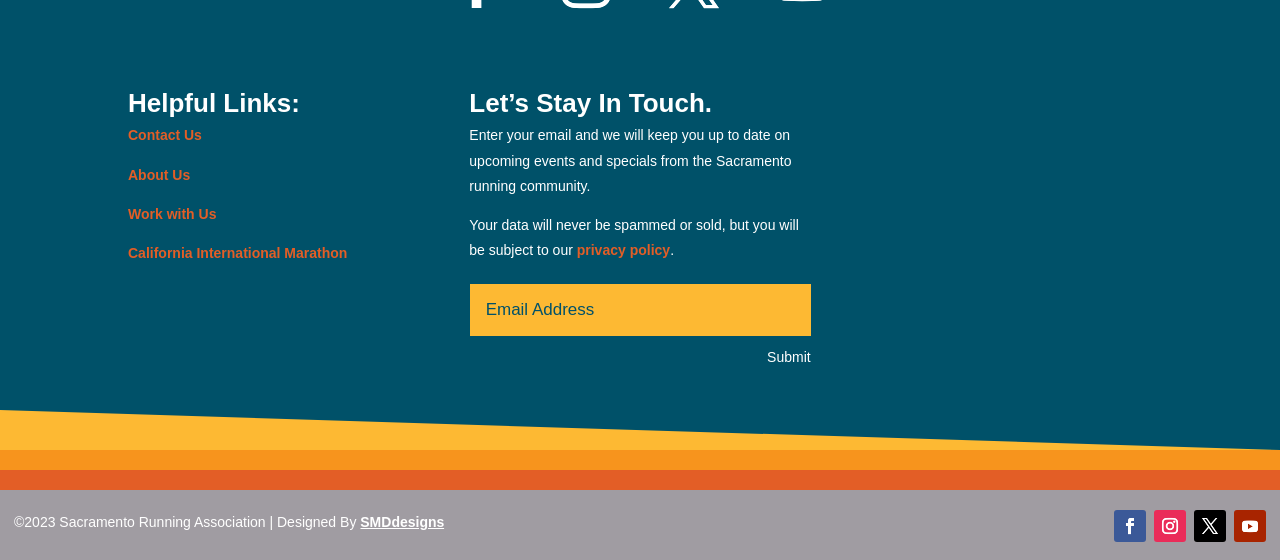Please respond in a single word or phrase: 
What is the text above the 'Submit' button?

Enter your email